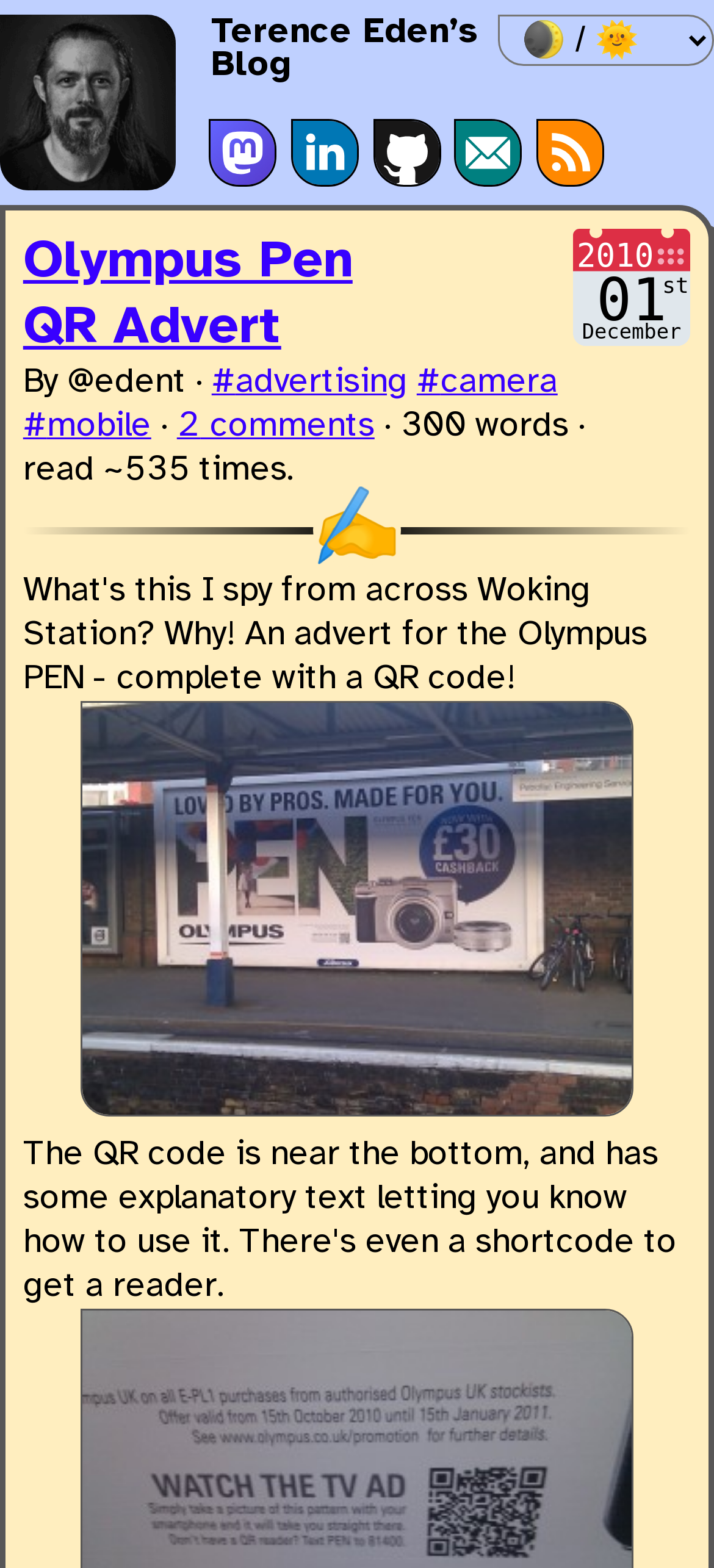Determine the bounding box coordinates of the region that needs to be clicked to achieve the task: "View the full poster".

[0.032, 0.447, 0.968, 0.712]